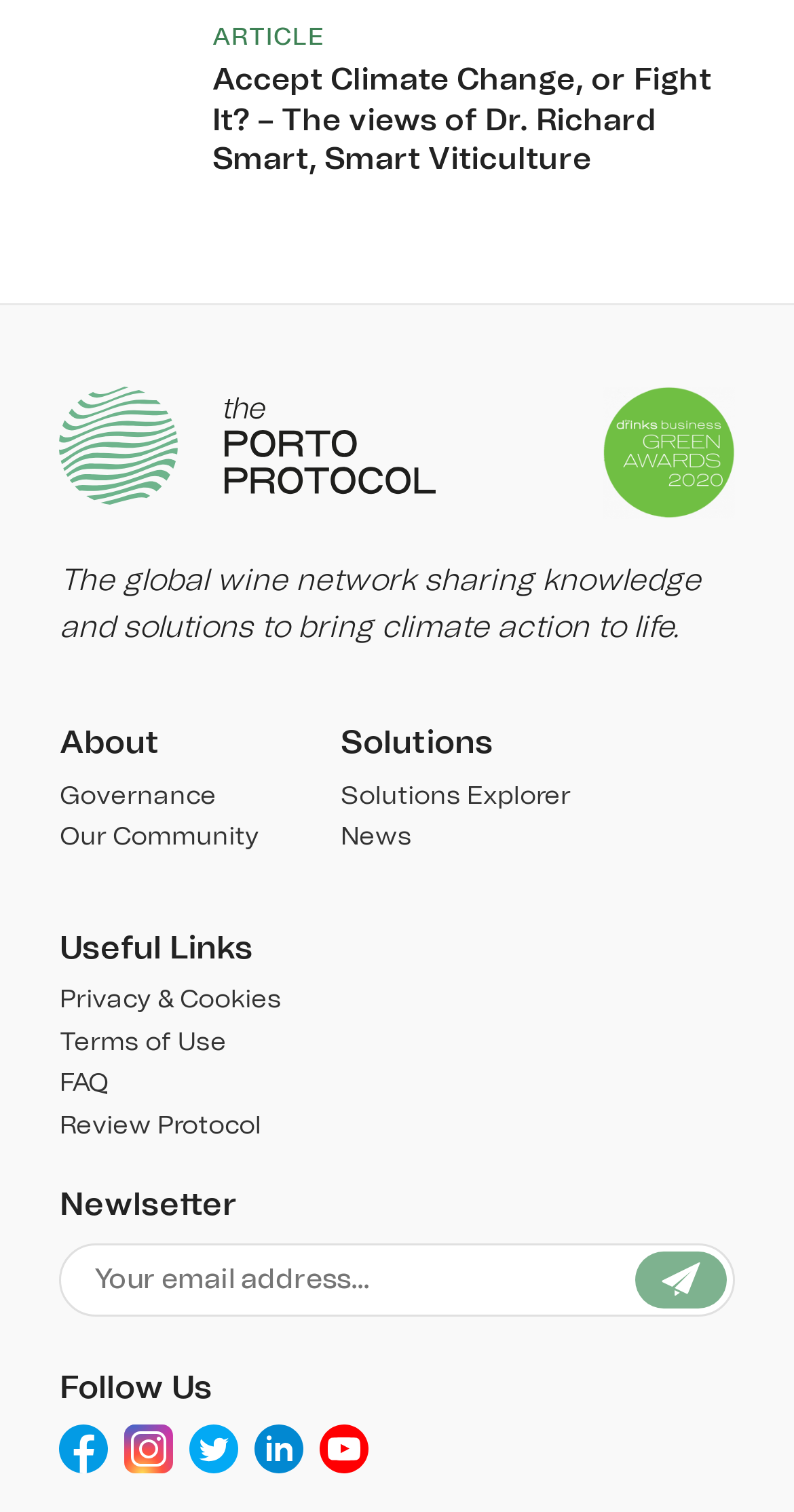Identify and provide the bounding box for the element described by: "Our Community".

[0.075, 0.545, 0.326, 0.563]